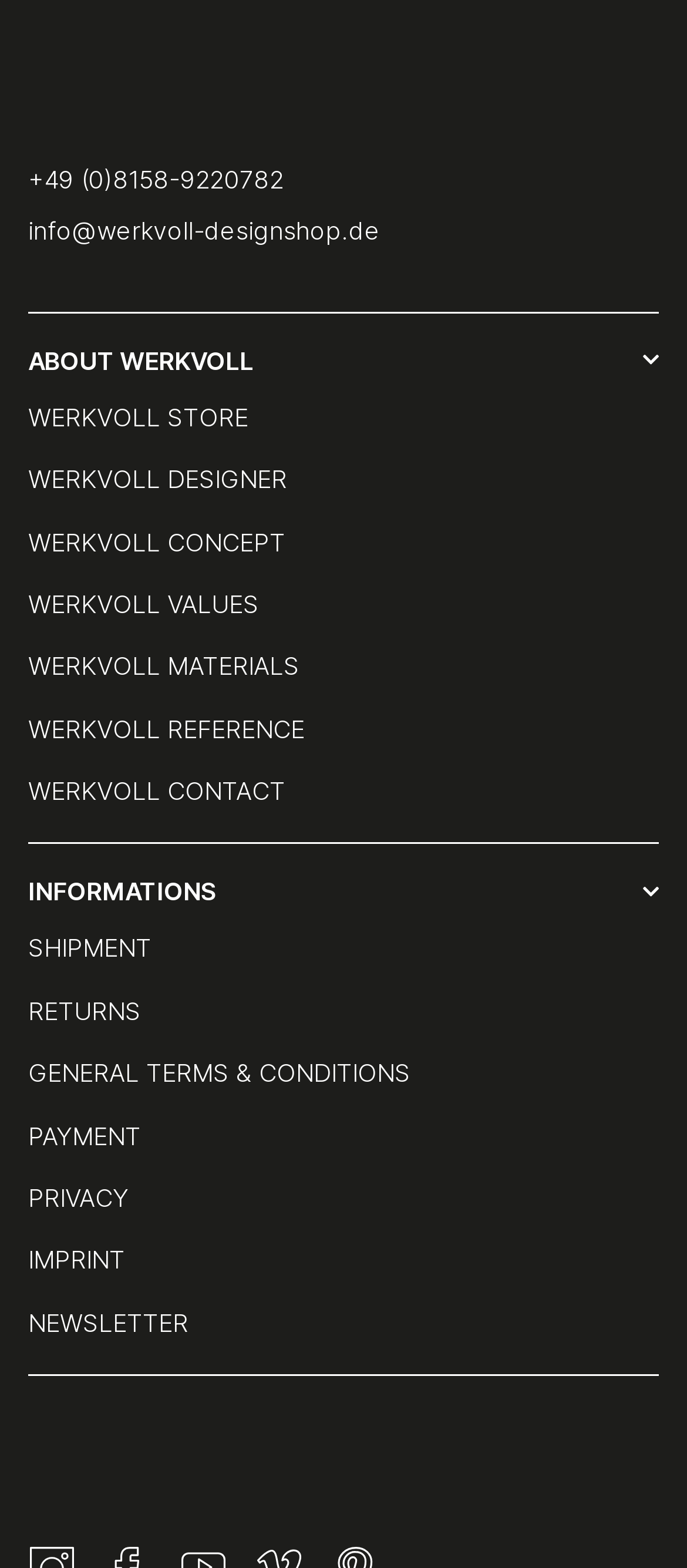Locate the bounding box coordinates of the area to click to fulfill this instruction: "Visit the WERKVOLL STORE page". The bounding box should be presented as four float numbers between 0 and 1, in the order [left, top, right, bottom].

[0.041, 0.25, 0.959, 0.281]